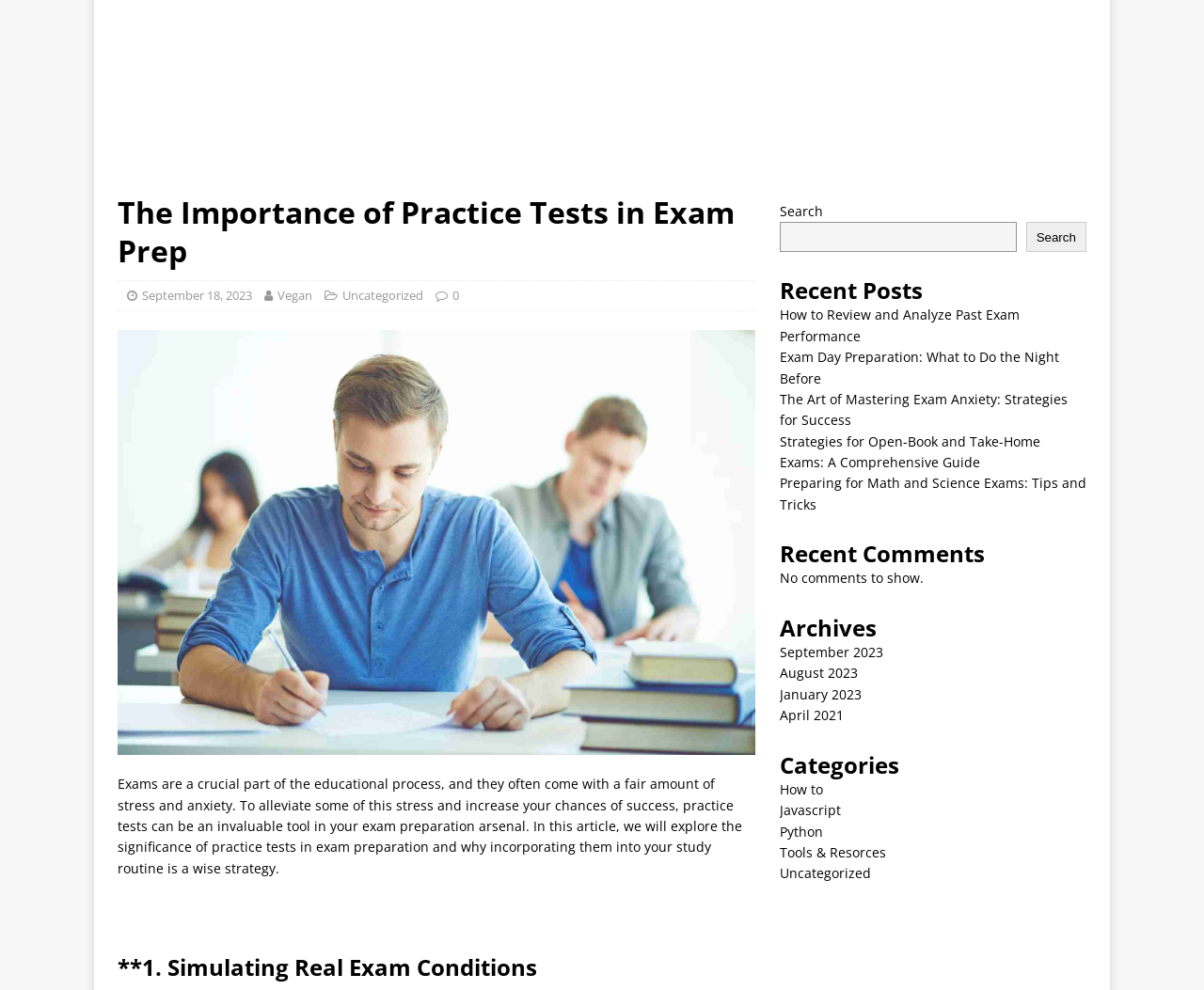What is the purpose of the search bar?
Can you give a detailed and elaborate answer to the question?

I inferred the purpose of the search bar by its label 'Search' and its location on the webpage, which suggests that it is meant to facilitate searching within the website.